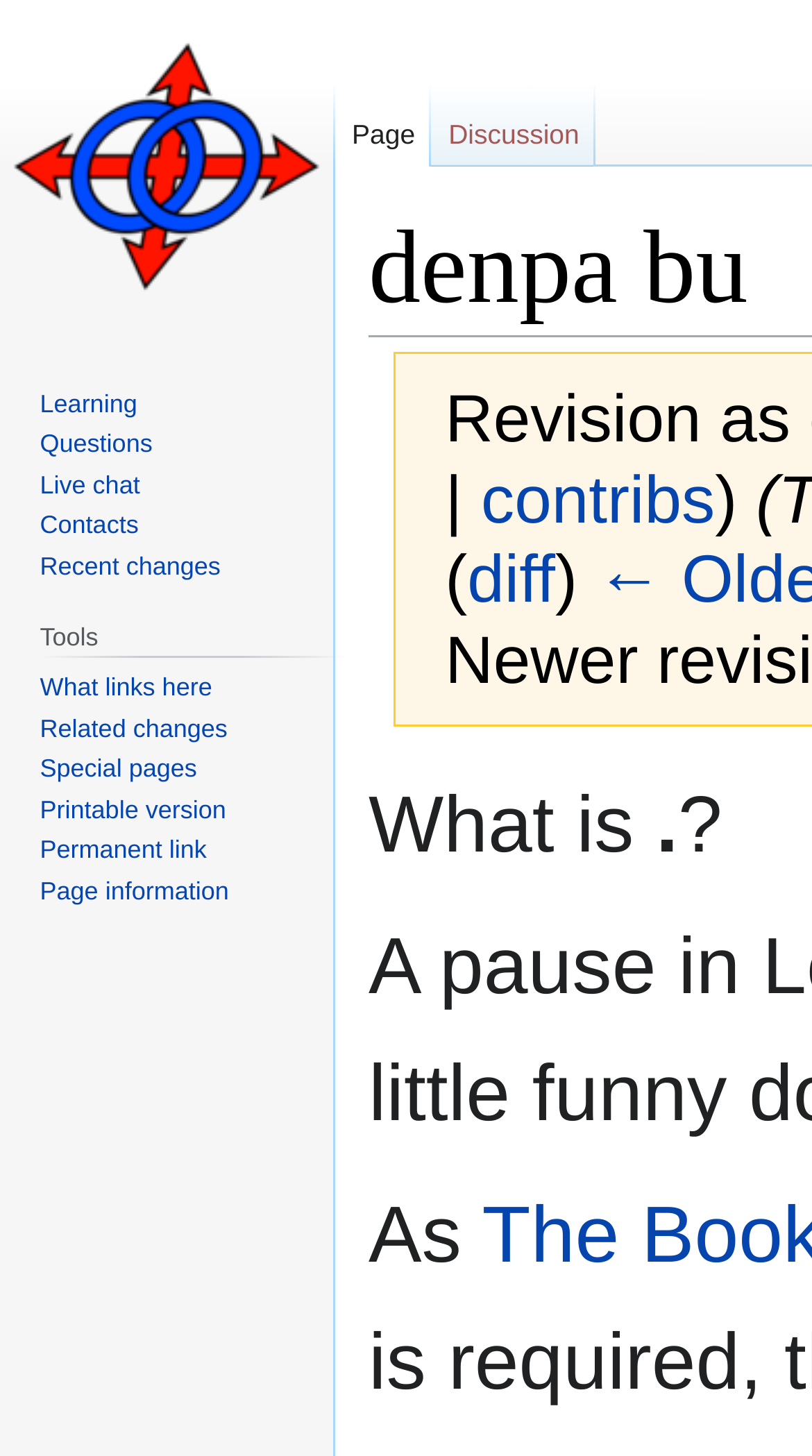What is the purpose of the 'Jump to navigation' link?
Using the visual information, reply with a single word or short phrase.

To navigate